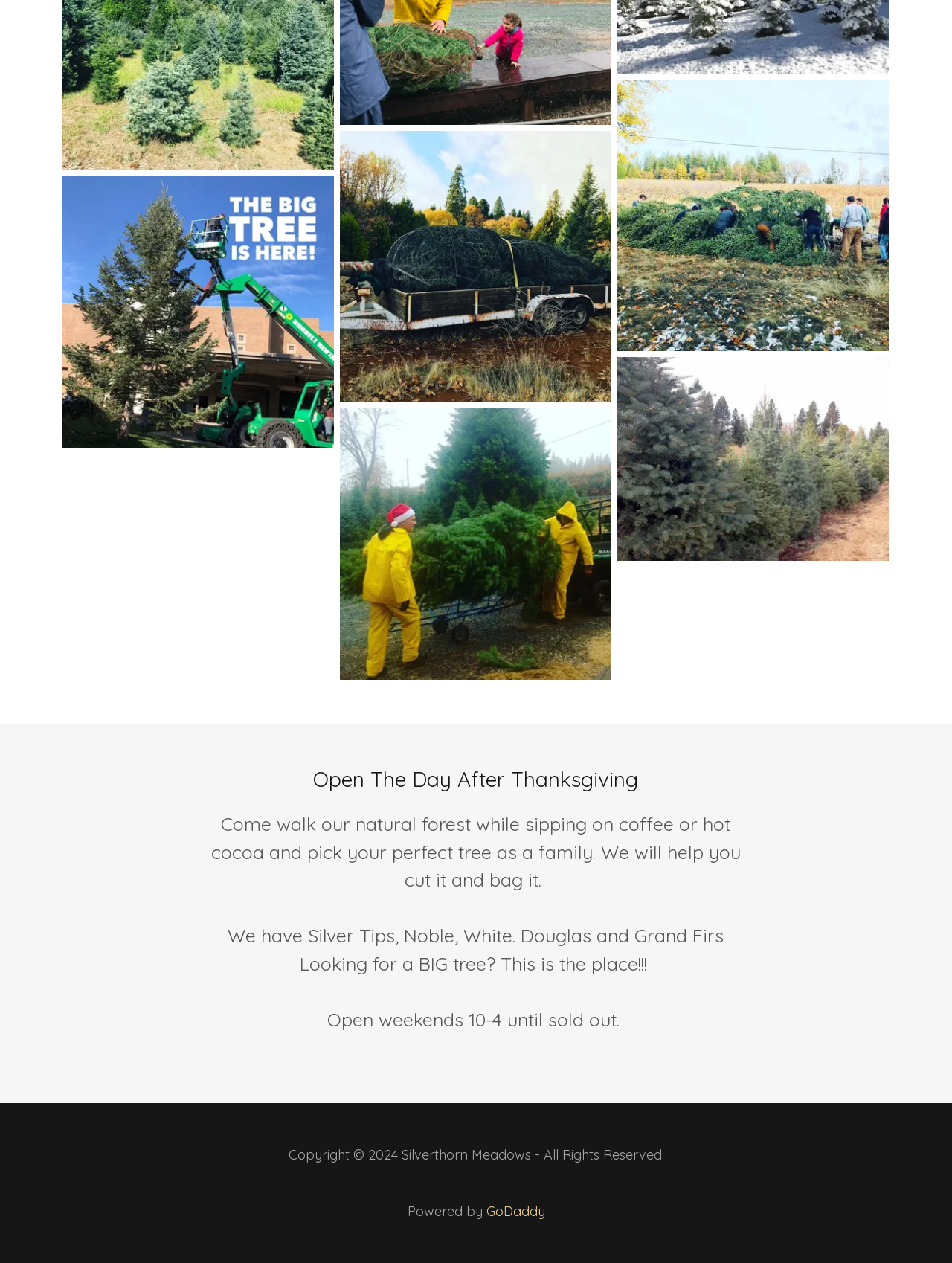Using the given element description, provide the bounding box coordinates (top-left x, top-left y, bottom-right x, bottom-right y) for the corresponding UI element in the screenshot: GoDaddy

[0.511, 0.952, 0.572, 0.966]